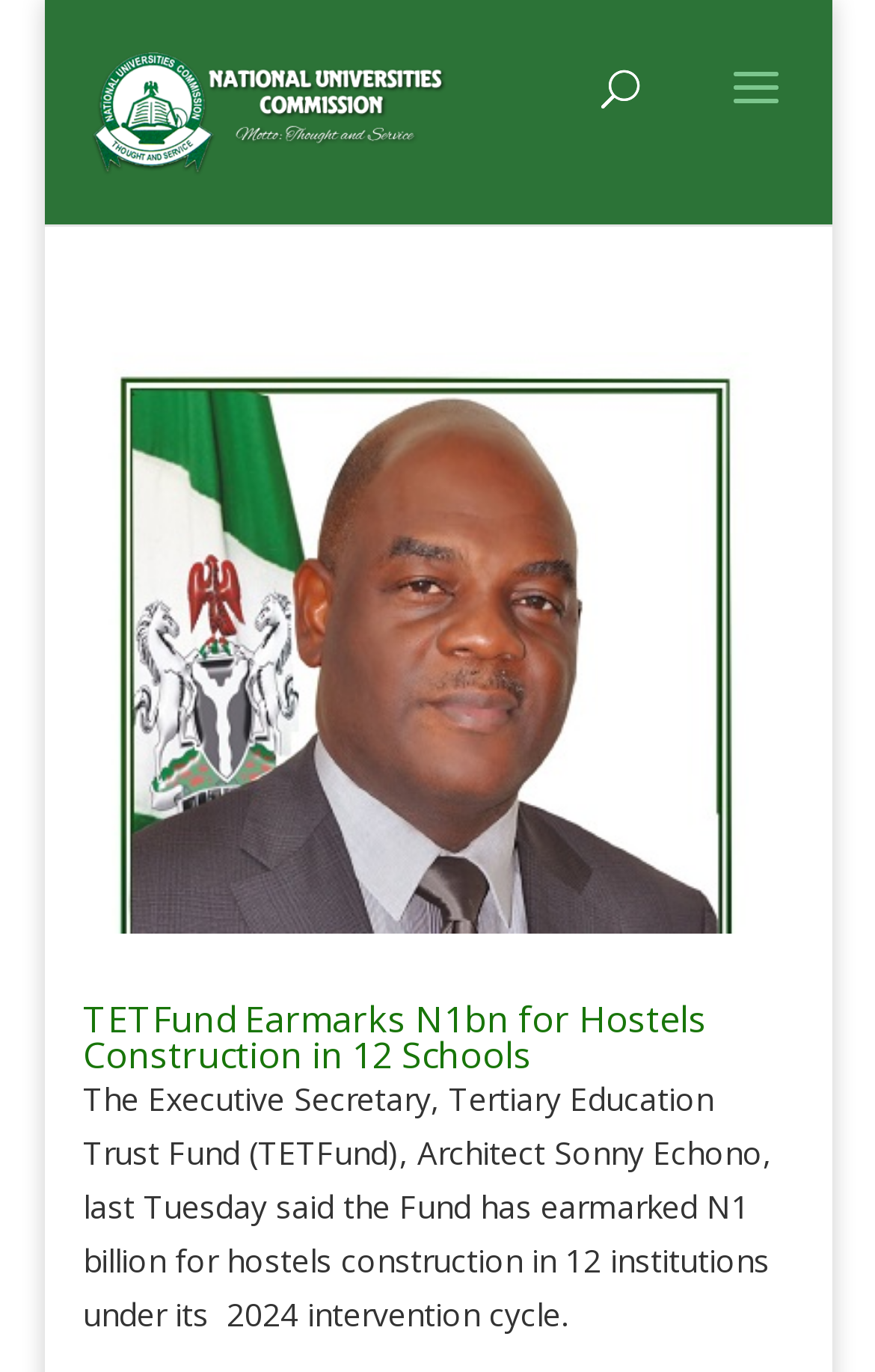How much did TETFund earmark for hostels construction?
Look at the webpage screenshot and answer the question with a detailed explanation.

The amount can be found in the first article, where it is stated that 'The Executive Secretary, Tertiary Education Trust Fund (TETFund), Architect Sonny Echono, last Tuesday said the Fund has earmarked N1 billion for hostels construction in 12 institutions under its 2024 intervention cycle.'